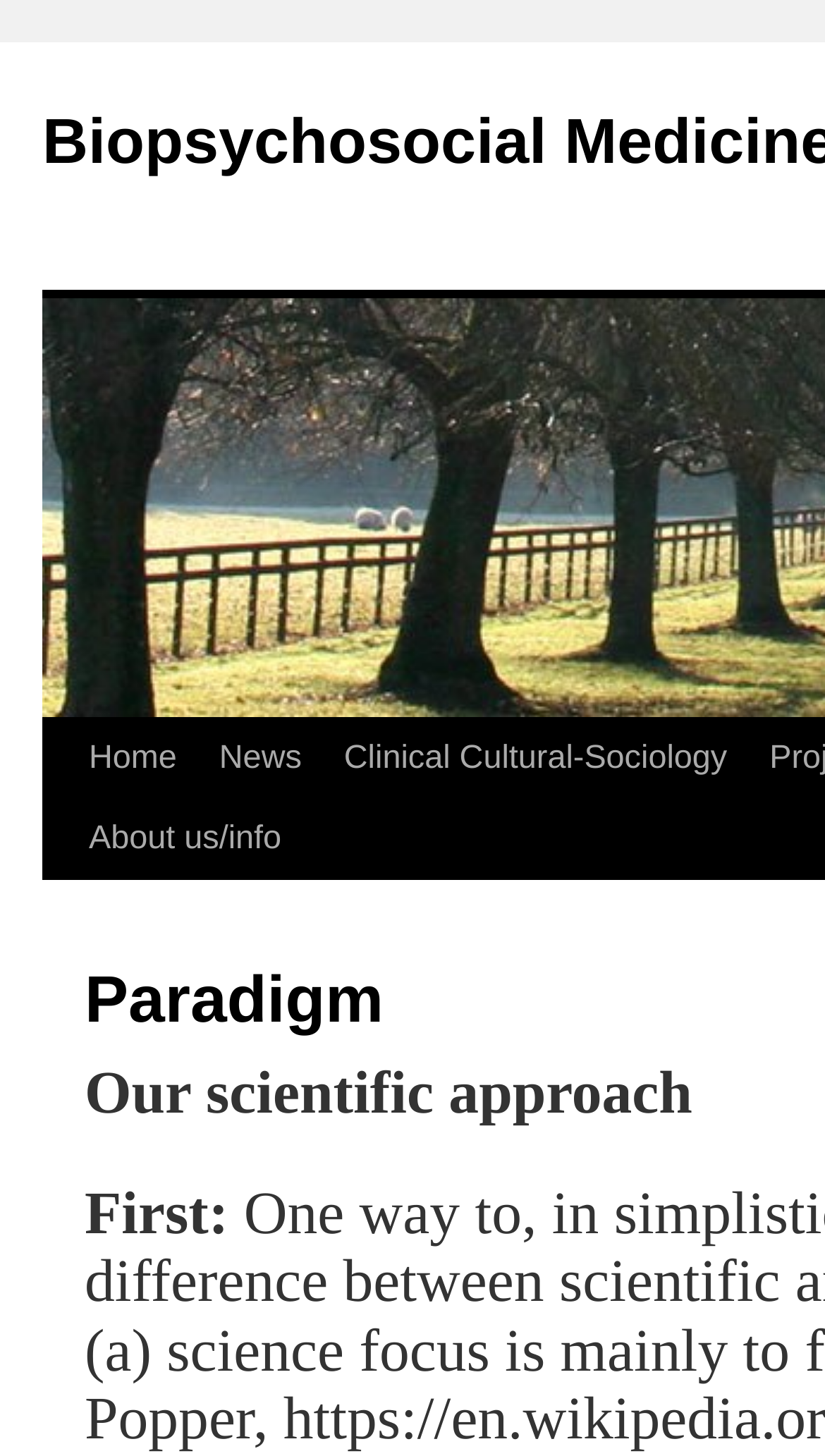Create an in-depth description of the webpage, covering main sections.

The webpage is titled "Paradigm | Biopsychosocial Medicine". At the top-left corner, there is a "Skip to content" link. To the right of it, there are four navigation links: "Home", "News", "Clinical Cultural-Sociology", and "About us/info". The "About us/info" link is slightly below the other three navigation links.

Below the navigation links, there is a section that appears to describe the scientific approach of the organization. This section starts with the heading "Our scientific approach", which is followed by a paragraph that begins with "First:".